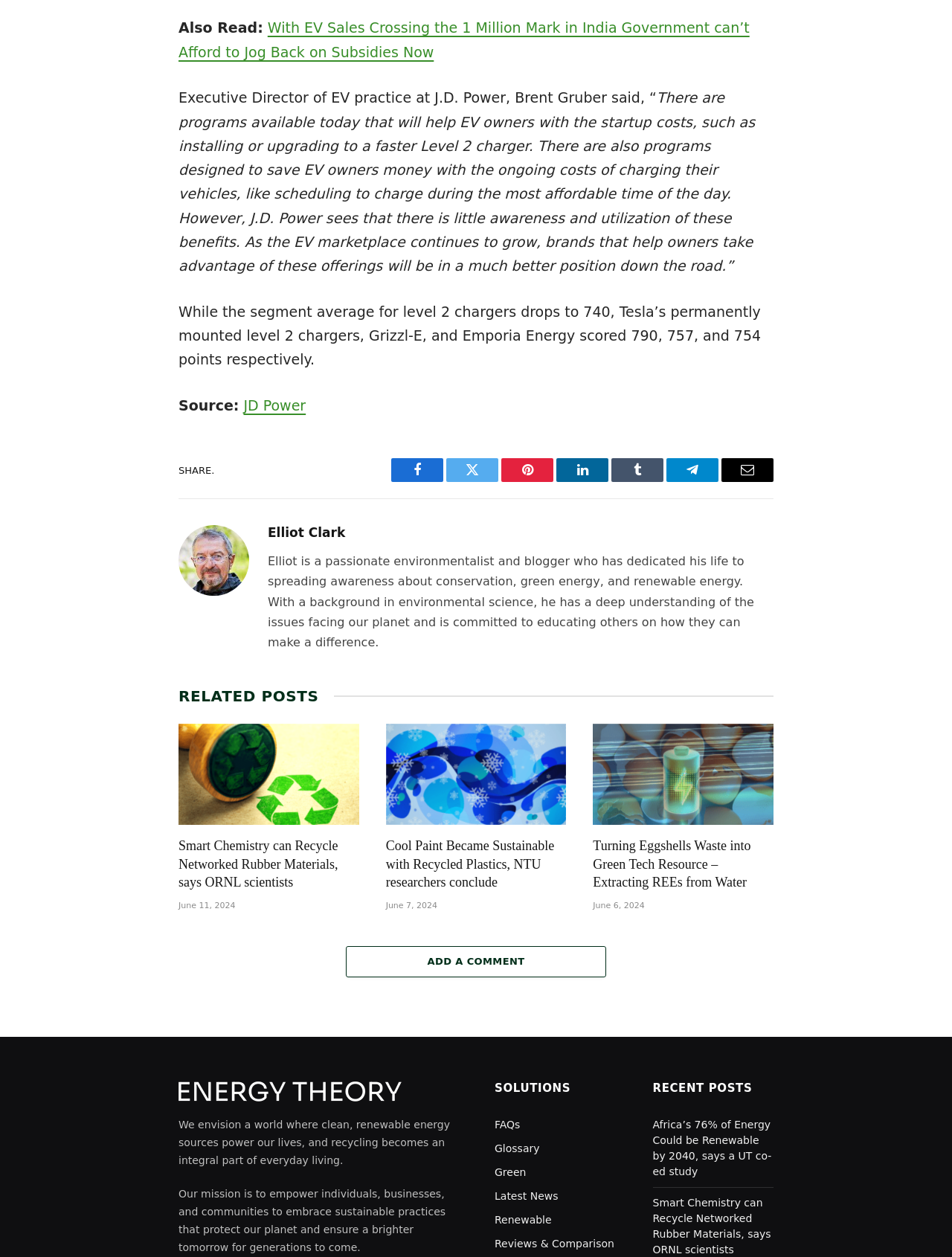Locate the bounding box coordinates of the element you need to click to accomplish the task described by this instruction: "Share on Facebook".

[0.411, 0.365, 0.466, 0.384]